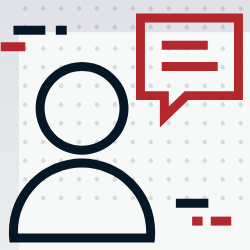What is the color of the speech bubble?
Please provide a comprehensive answer based on the contents of the image.

The question inquires about the color of the speech bubble above the person's head. By analyzing the image, I see that the speech bubble is filled with horizontal lines and has a distinct red color, which grabs attention and conveys a sense of communication or dialogue.